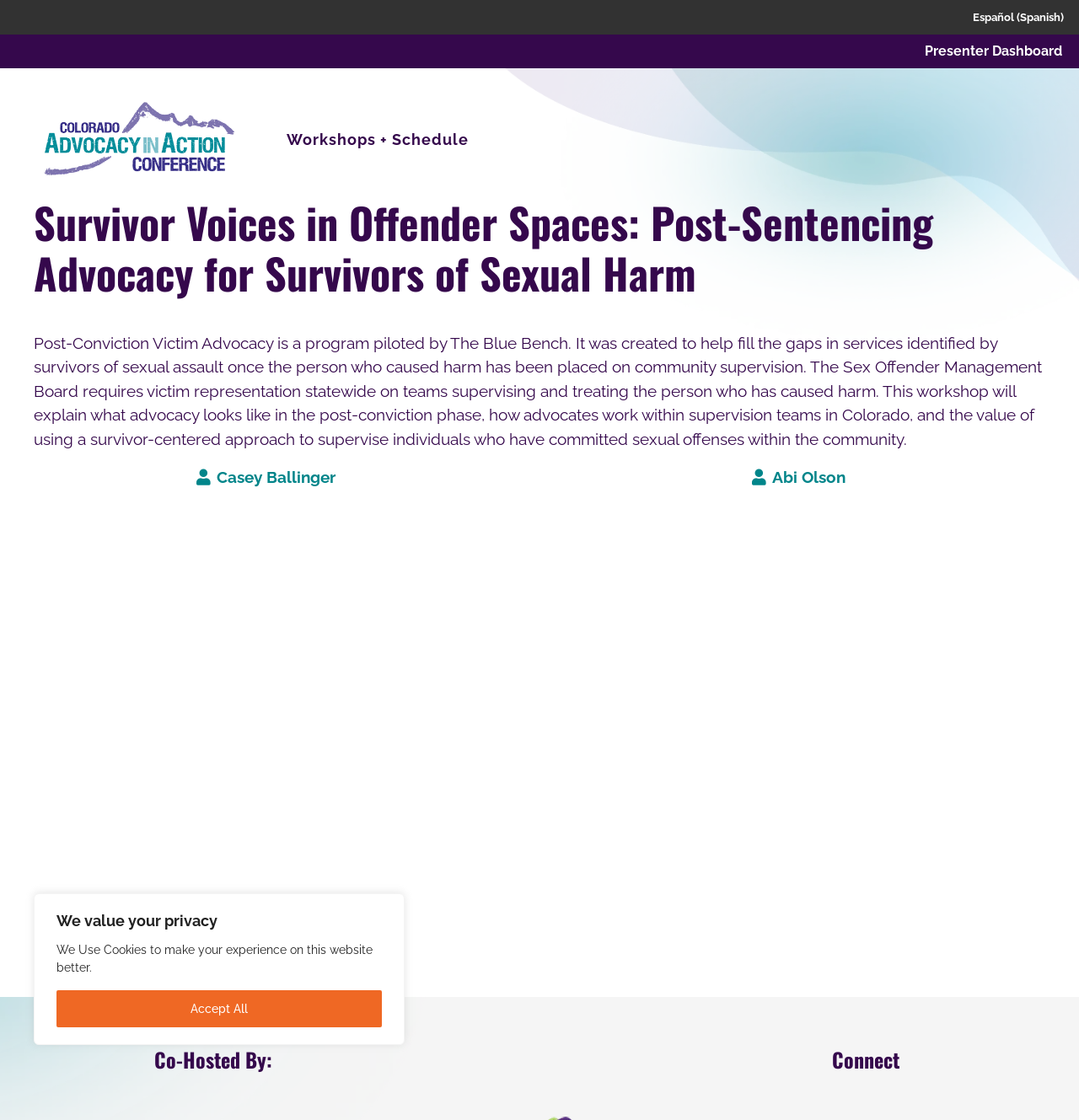Show me the bounding box coordinates of the clickable region to achieve the task as per the instruction: "learn about Abi Olson".

[0.697, 0.418, 0.784, 0.434]